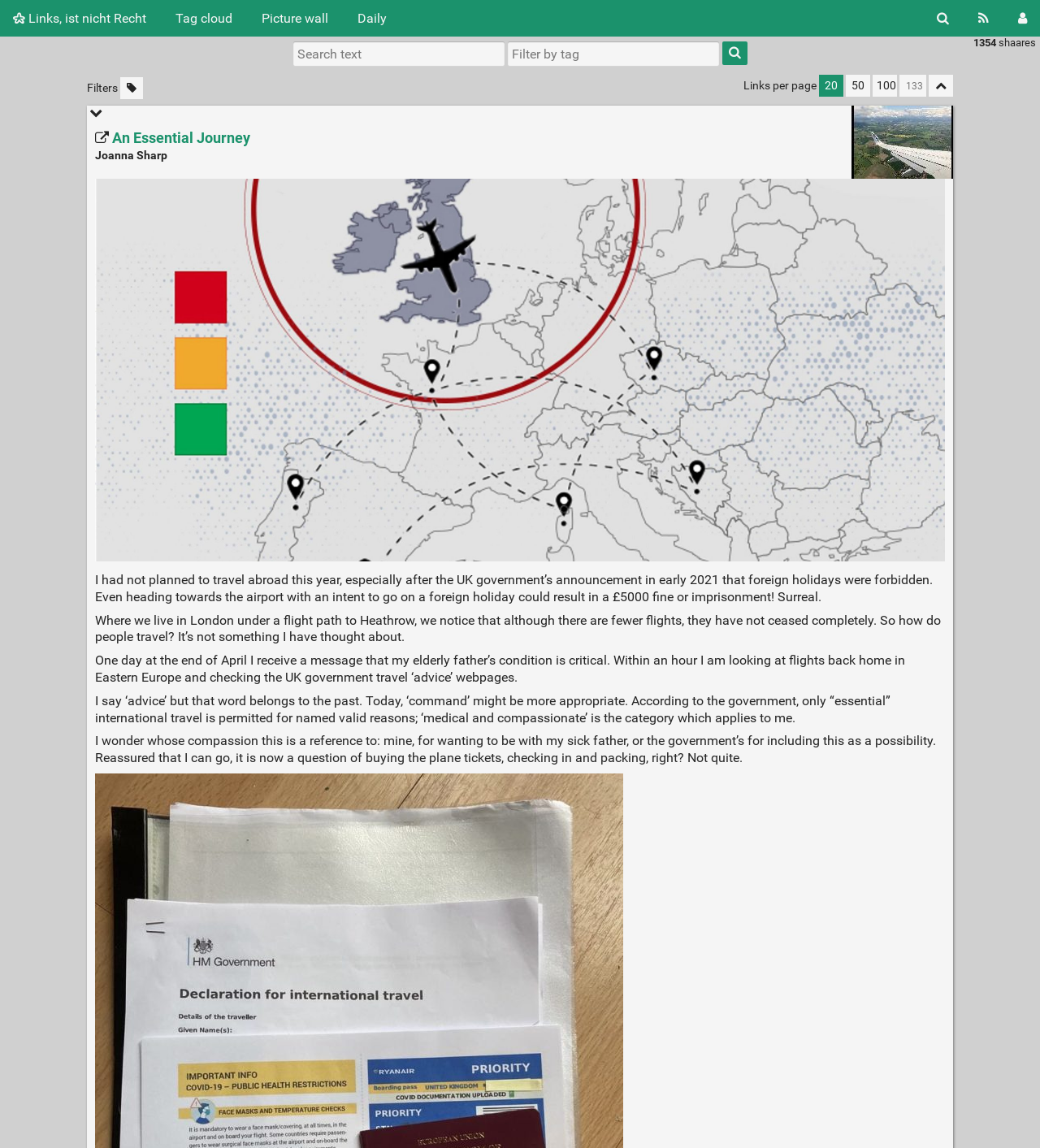How many links are available in the tag cloud?
Kindly give a detailed and elaborate answer to the question.

The webpage provides a link to 'Tag cloud' but does not specify the number of links available in the tag cloud. It only provides a link to access the tag cloud.